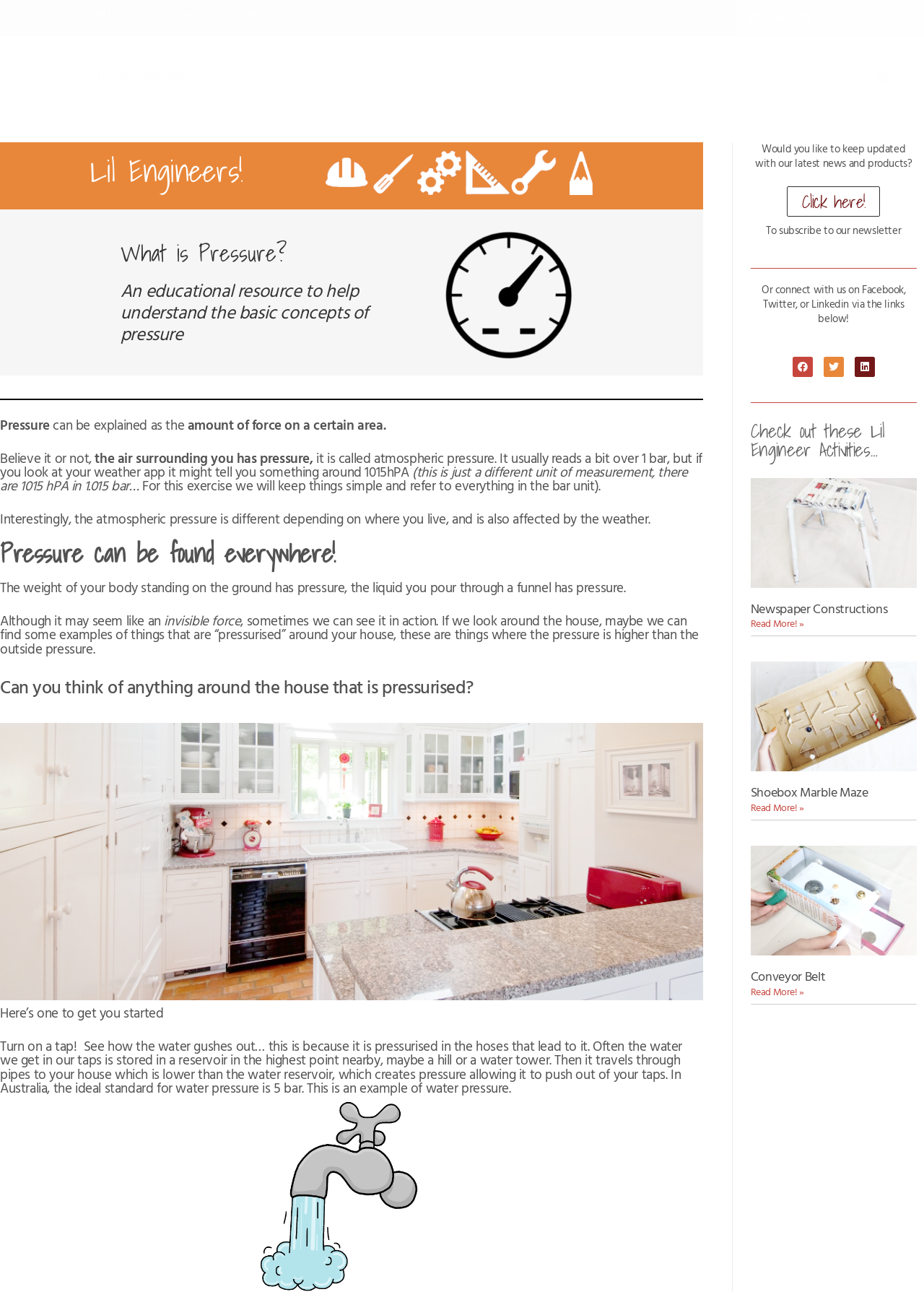Find the bounding box coordinates for the HTML element described as: "Shoebox Marble Maze". The coordinates should consist of four float values between 0 and 1, i.e., [left, top, right, bottom].

[0.812, 0.606, 0.94, 0.622]